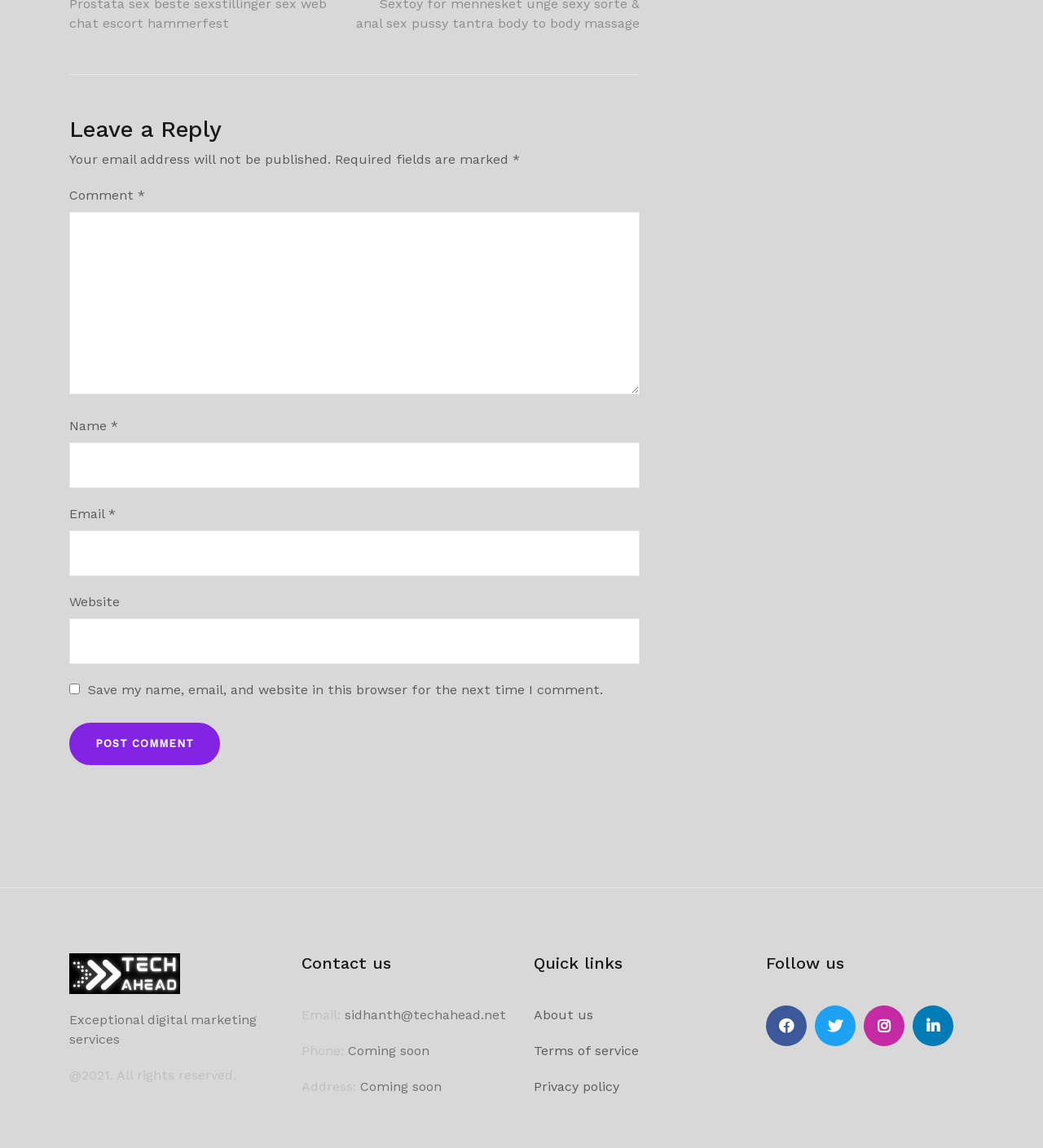What is the phone number of the company?
Provide a concise answer using a single word or phrase based on the image.

Coming soon